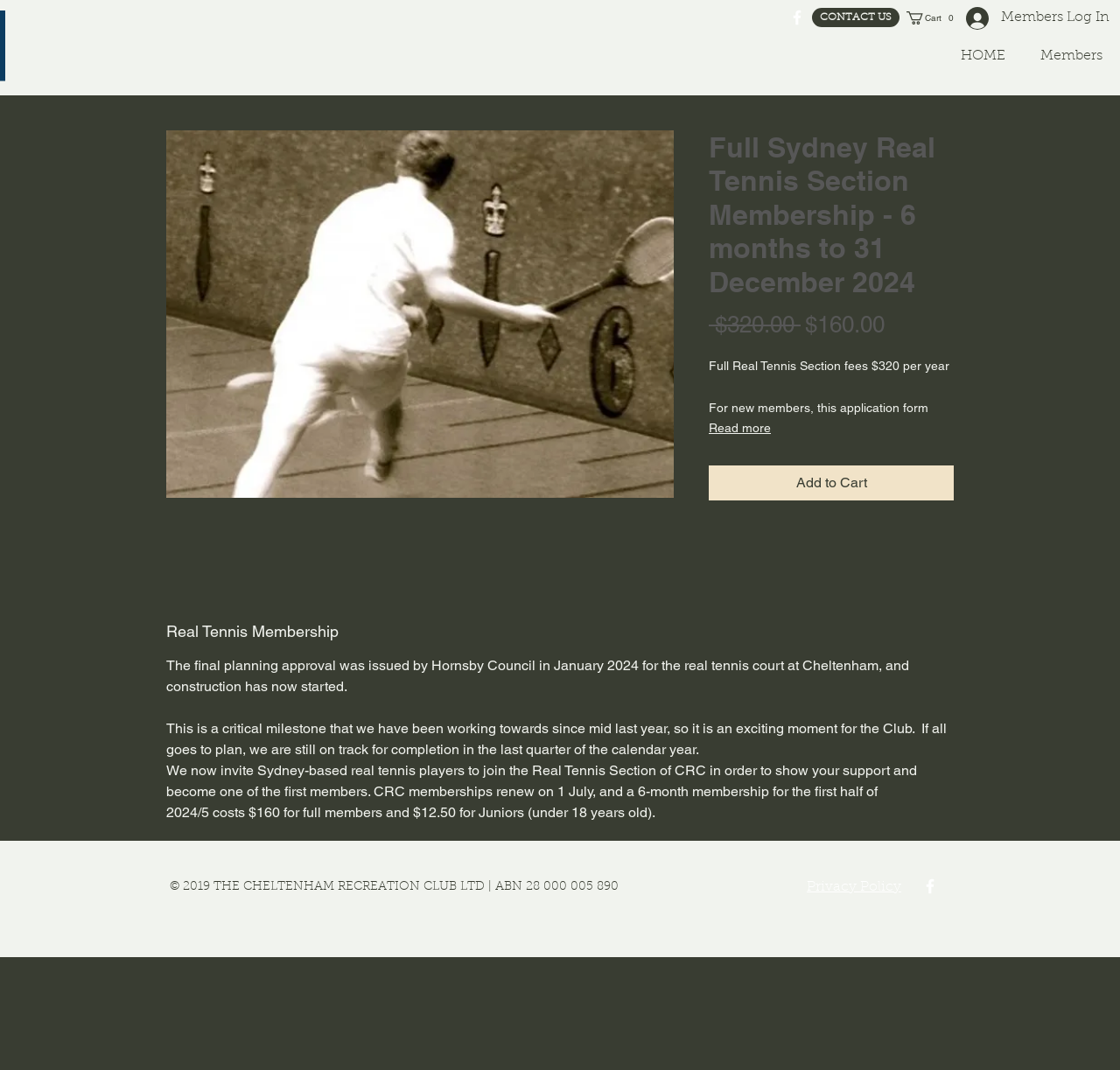Please examine the image and answer the question with a detailed explanation:
What is the price of the Full Sydney Real Tennis Section Membership?

I found the answer by looking at the article section of the webpage, where it lists the membership details. The price is mentioned as '$320.00' next to the 'Regular Price' label.